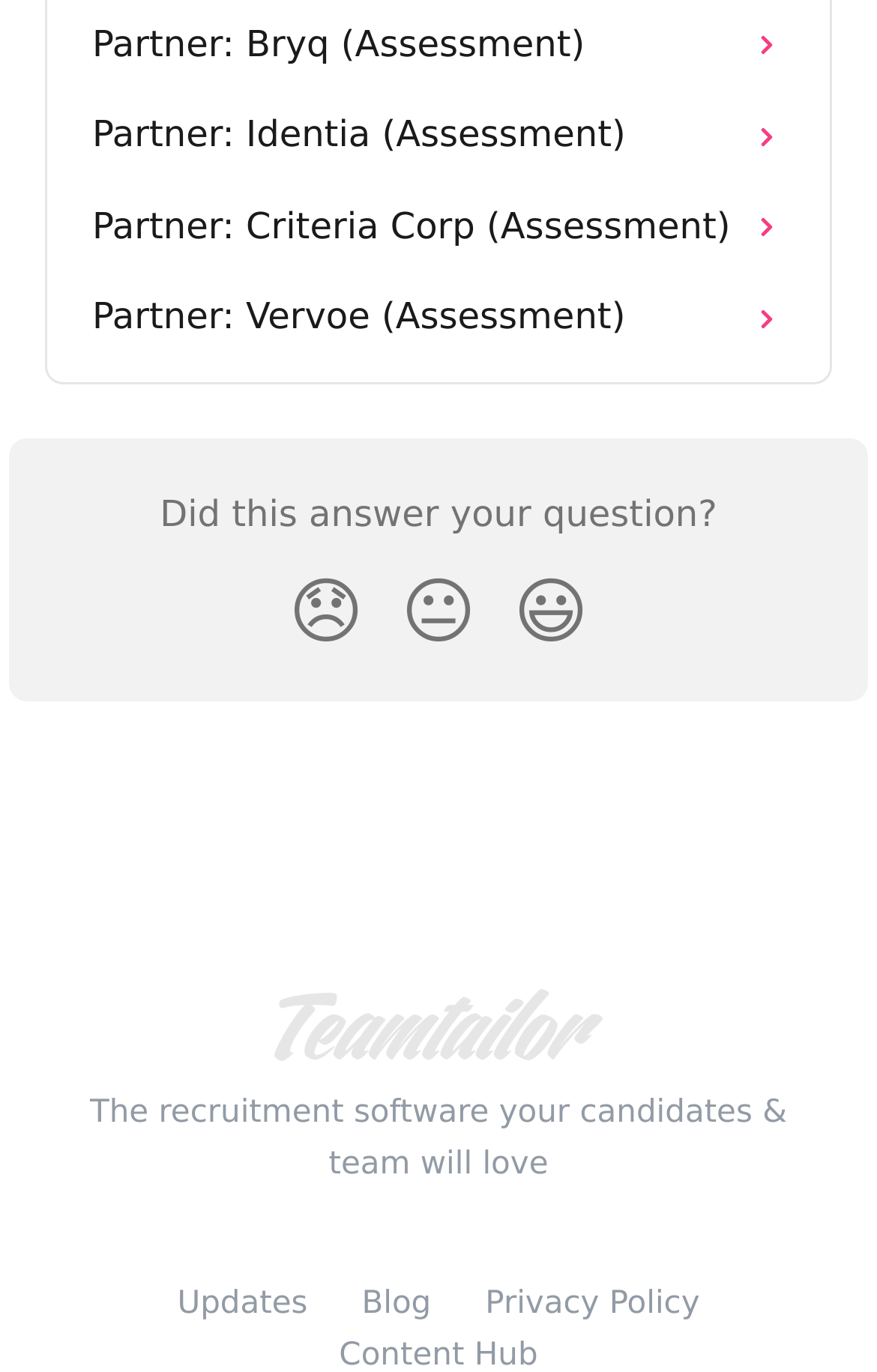Kindly determine the bounding box coordinates for the area that needs to be clicked to execute this instruction: "Click on Teamtailor Support".

[0.314, 0.73, 0.686, 0.764]